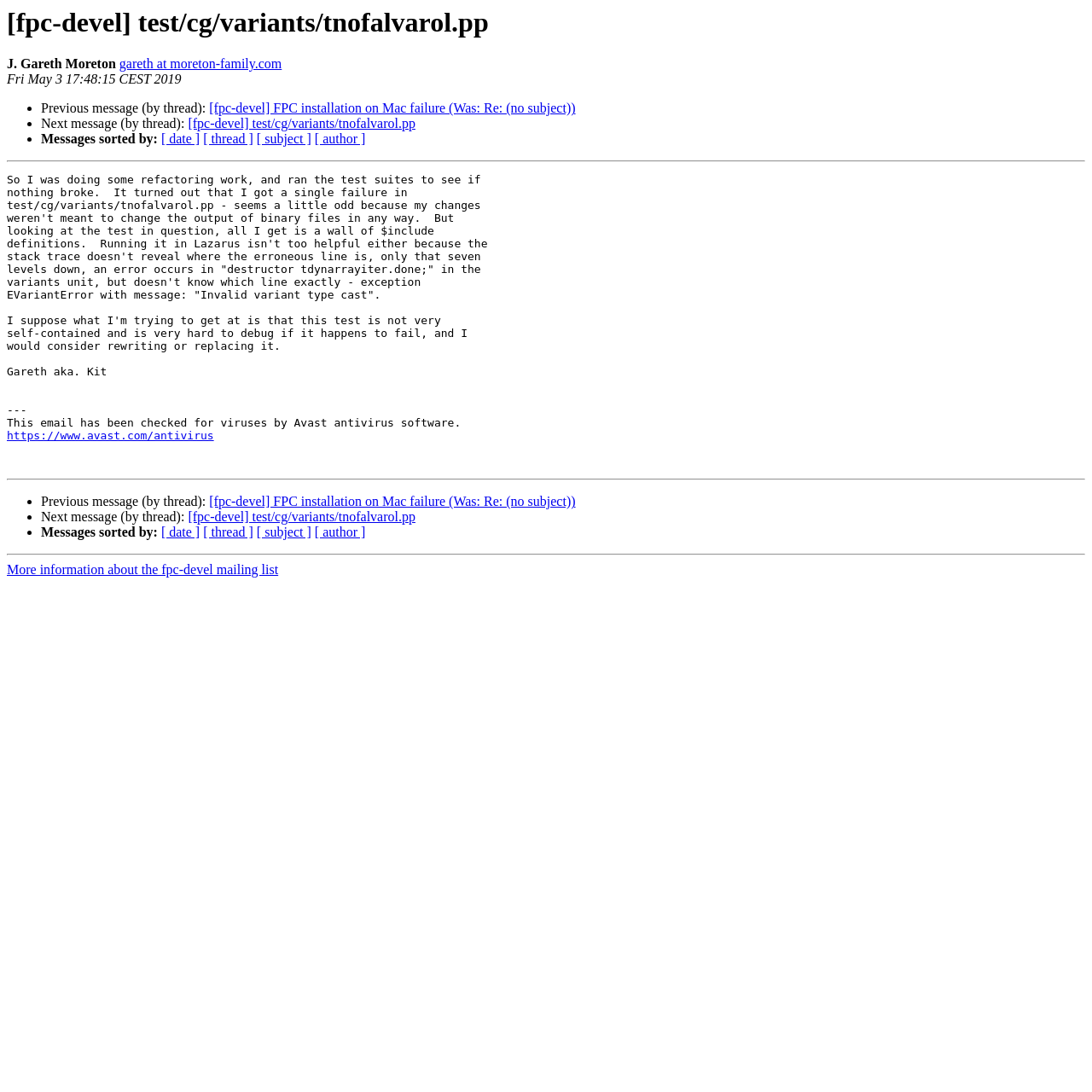Please give a concise answer to this question using a single word or phrase: 
What is the error message in the destructor tdynarrayiter.done?

EVariantError